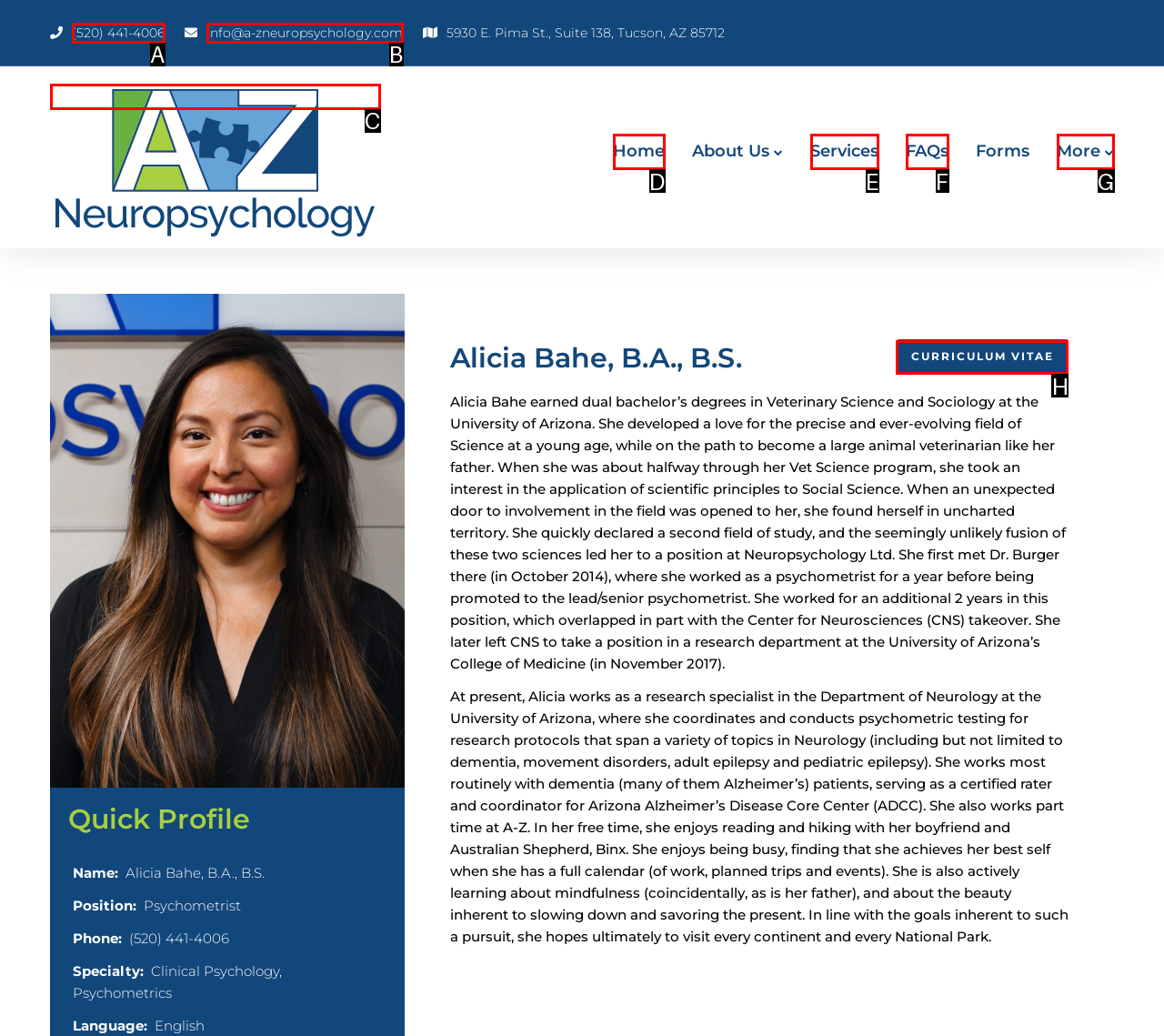Point out the HTML element that matches the following description: Home
Answer with the letter from the provided choices.

D